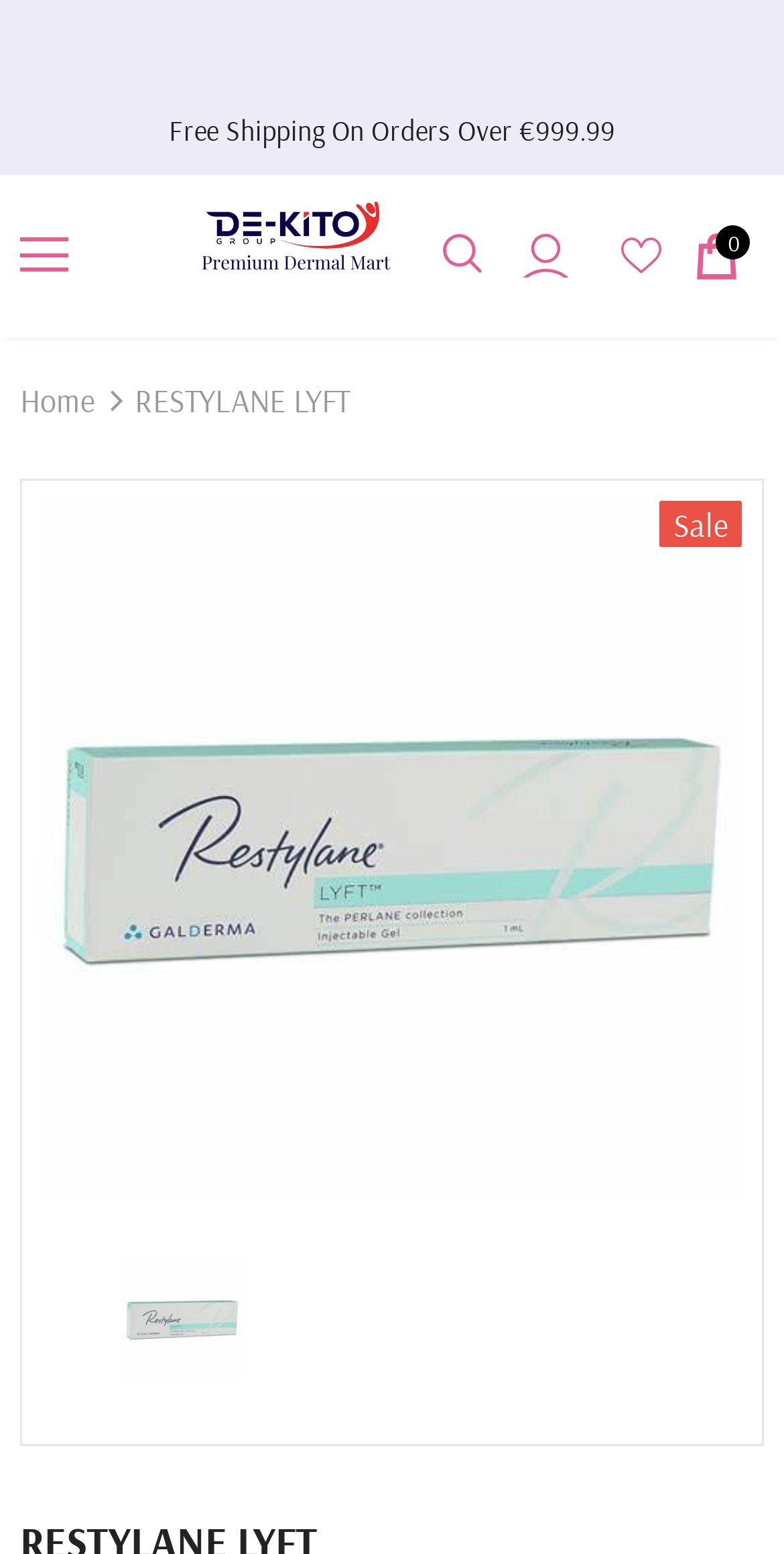Find the bounding box of the web element that fits this description: "title="User Icon"".

[0.665, 0.151, 0.729, 0.178]